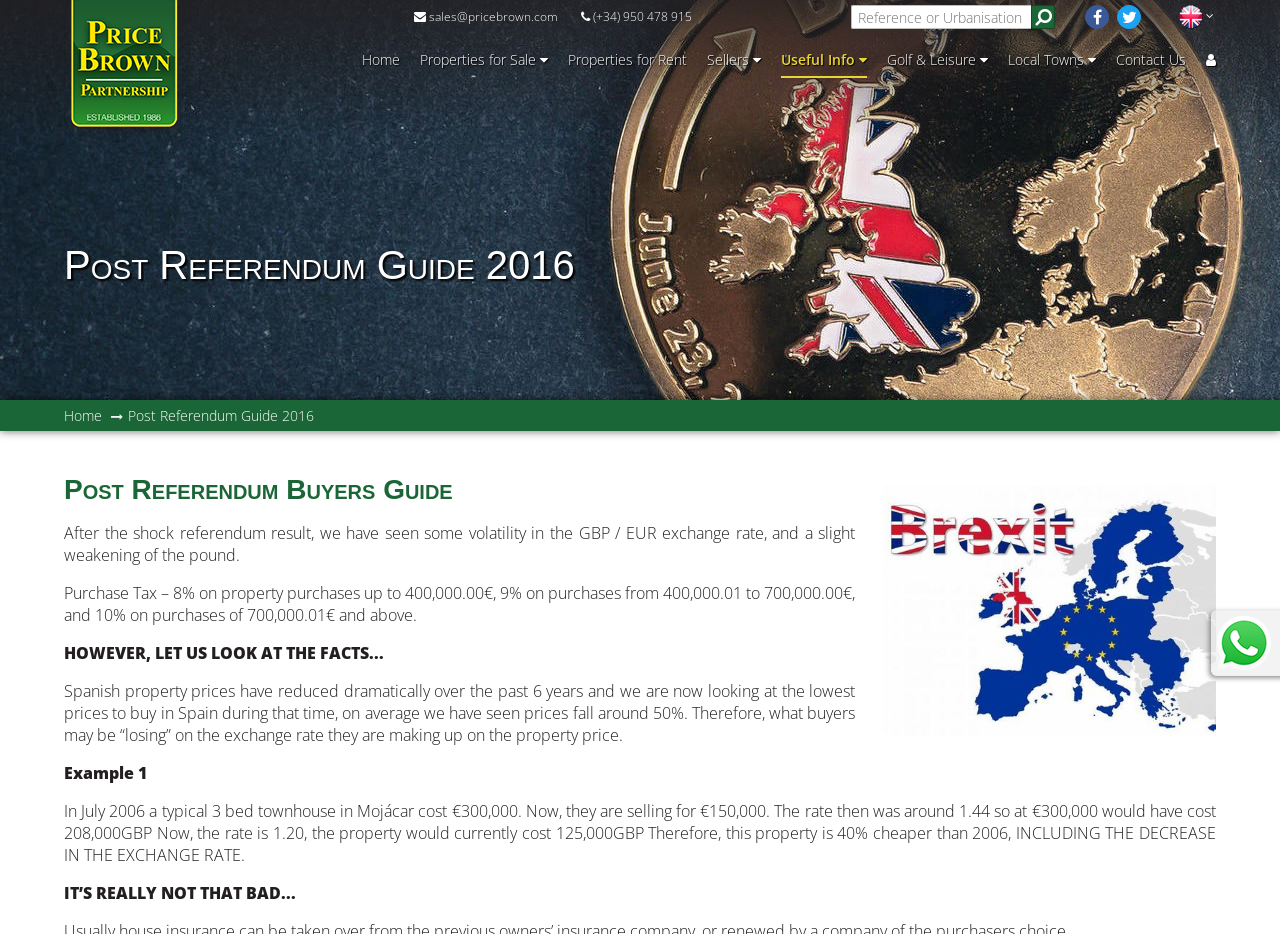Use the information in the screenshot to answer the question comprehensively: What is the purpose of the 'Post Referendum Guide 2016'?

The 'Post Referendum Guide 2016' is a guide provided by the estate agent to inform buyers about the current market situation after the referendum. It aims to educate buyers about the impact of the referendum on property prices and exchange rates, and to provide them with useful information to make informed decisions.